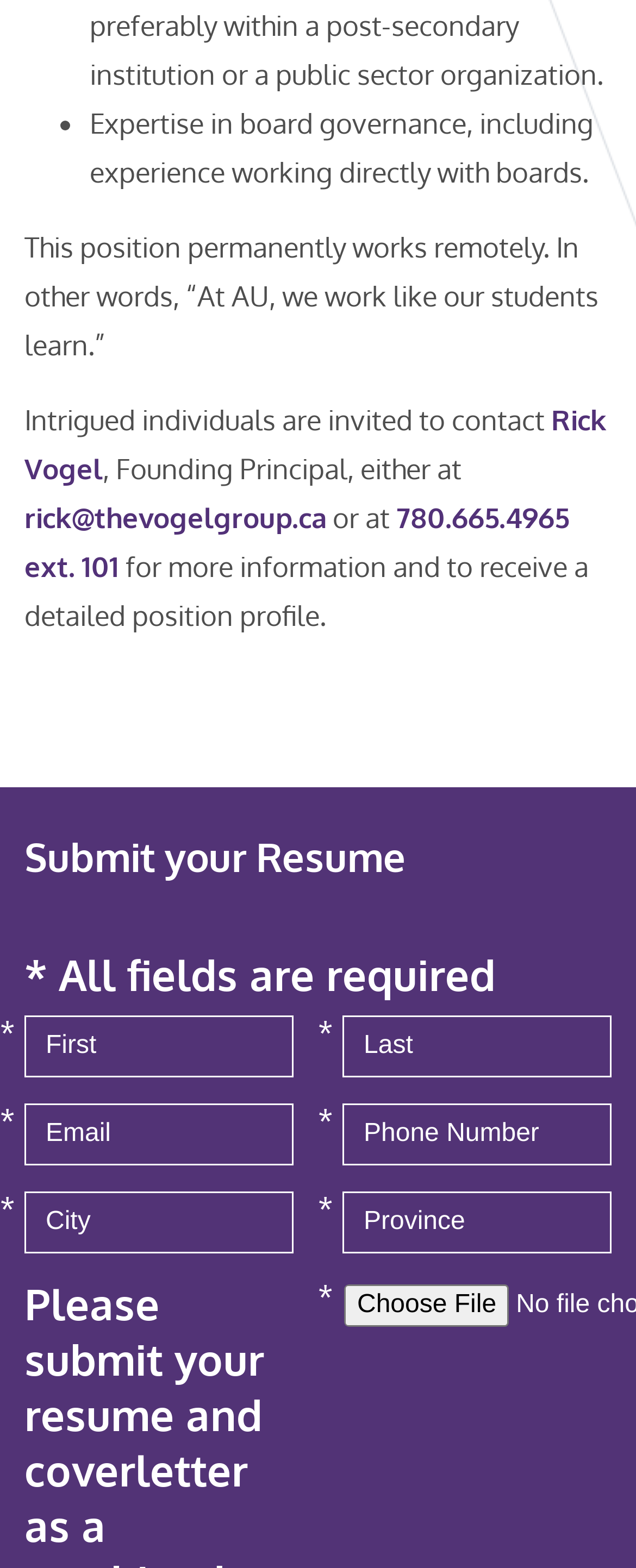Locate the bounding box coordinates of the area you need to click to fulfill this instruction: 'Click the 'Submit your Resume' heading'. The coordinates must be in the form of four float numbers ranging from 0 to 1: [left, top, right, bottom].

[0.038, 0.534, 0.962, 0.561]